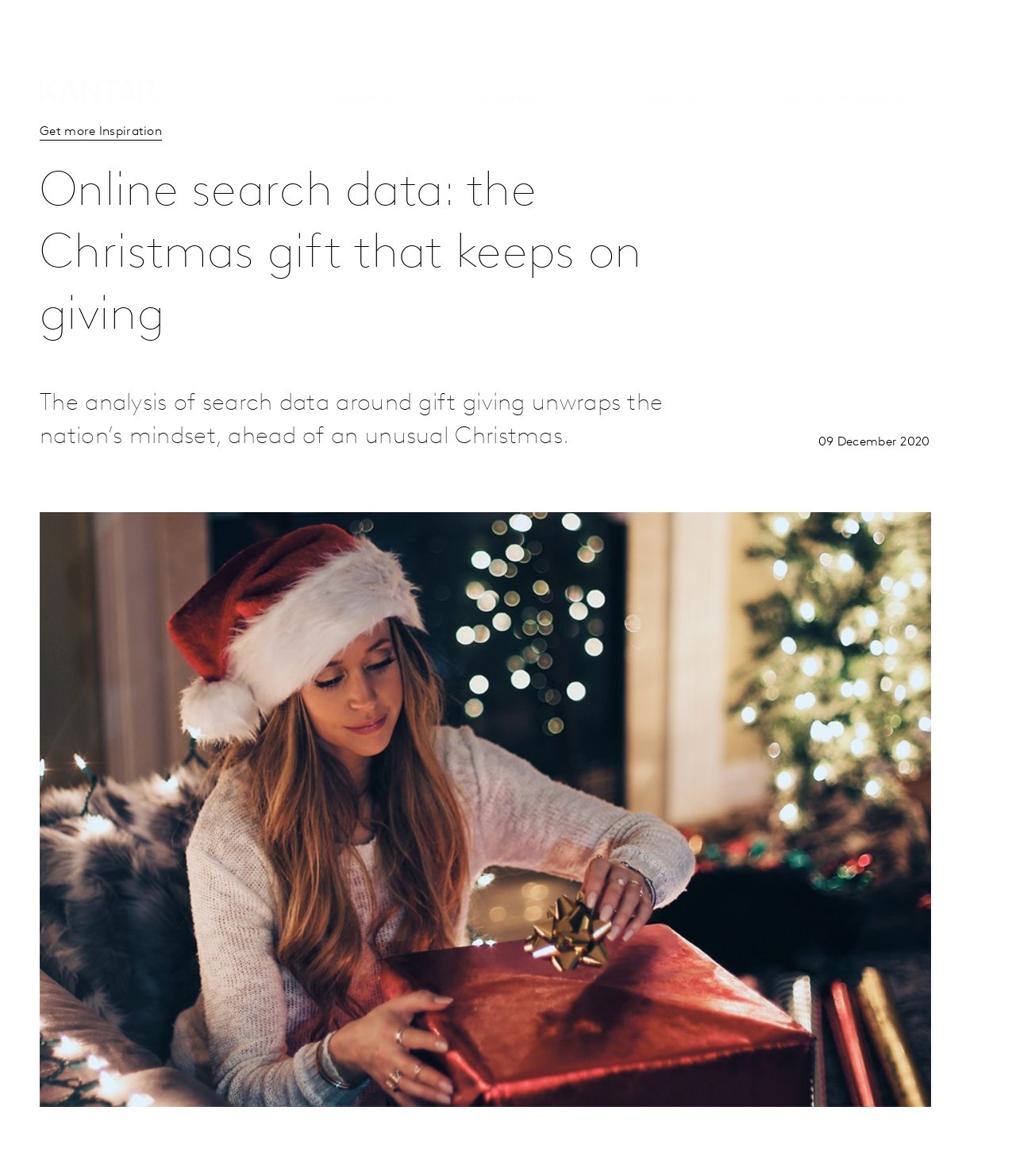Locate the bounding box coordinates of the element's region that should be clicked to carry out the following instruction: "Click the 'Search' button". The coordinates need to be four float numbers between 0 and 1, i.e., [left, top, right, bottom].

[0.93, 0.045, 0.961, 0.062]